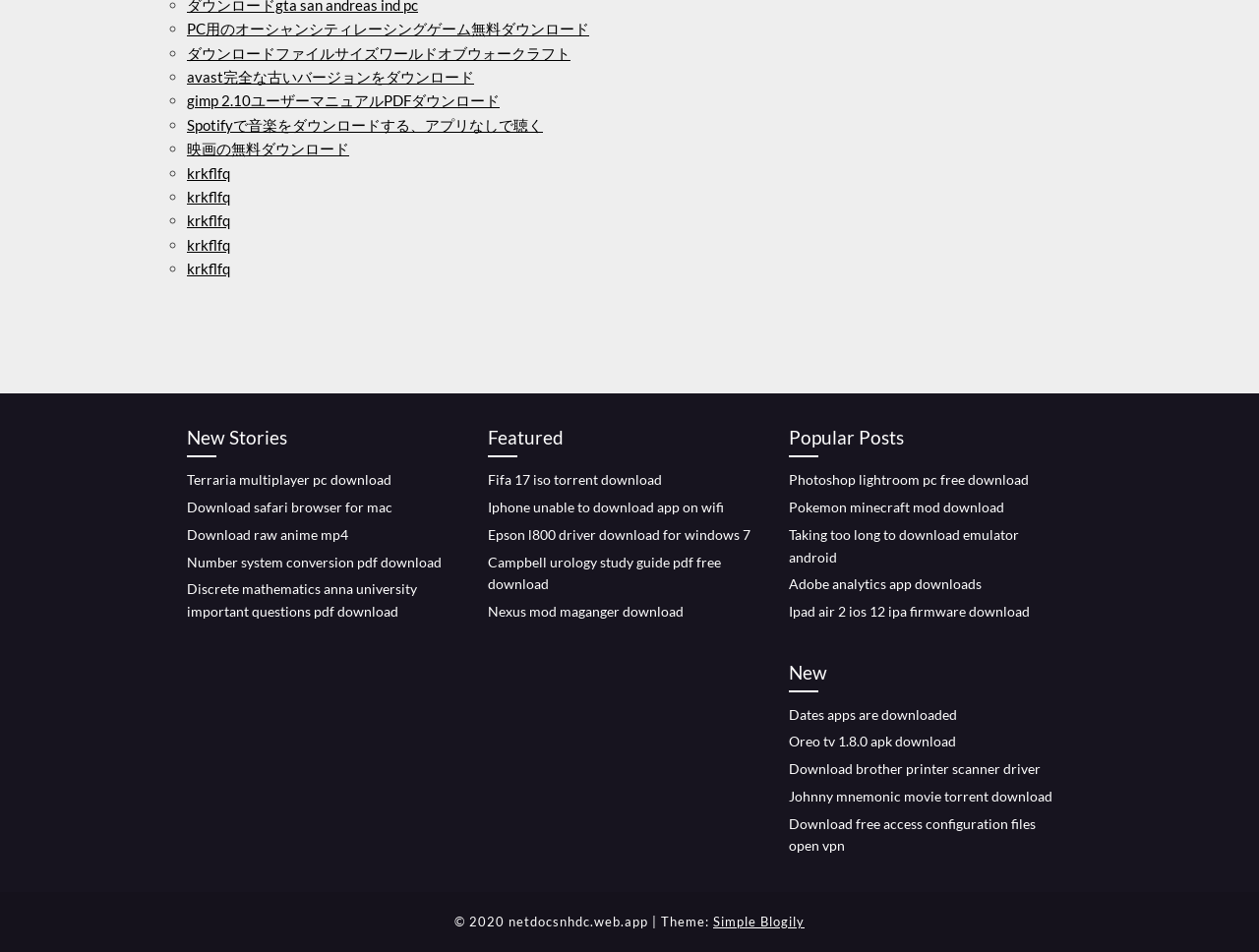Identify the bounding box for the element characterized by the following description: "gimp 2.10ユーザーマニュアルPDFダウンロード".

[0.148, 0.096, 0.397, 0.115]